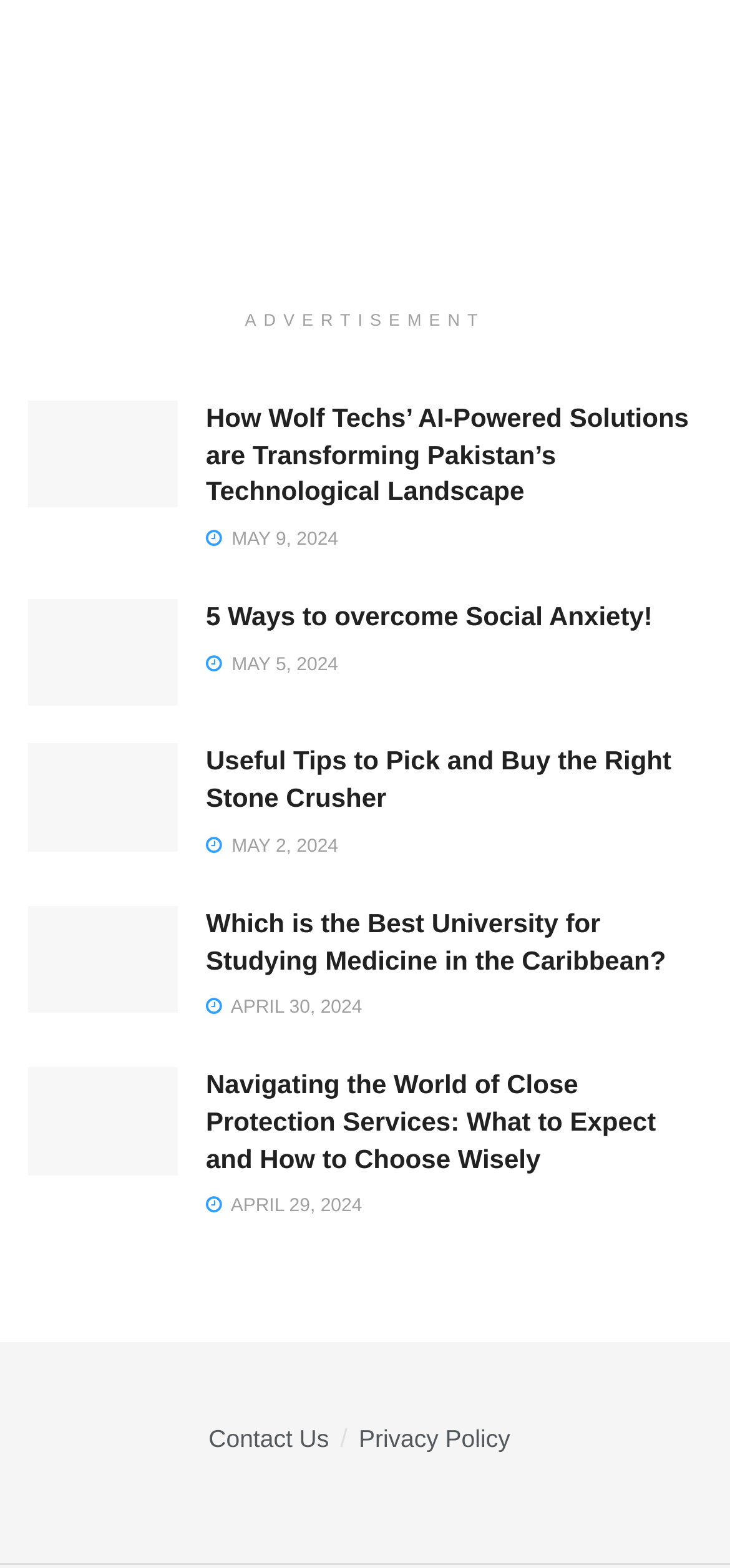Examine the screenshot and answer the question in as much detail as possible: What is the date of the latest article?

I looked at the dates listed next to each article and found that the latest article has a date of MAY 9, 2024.